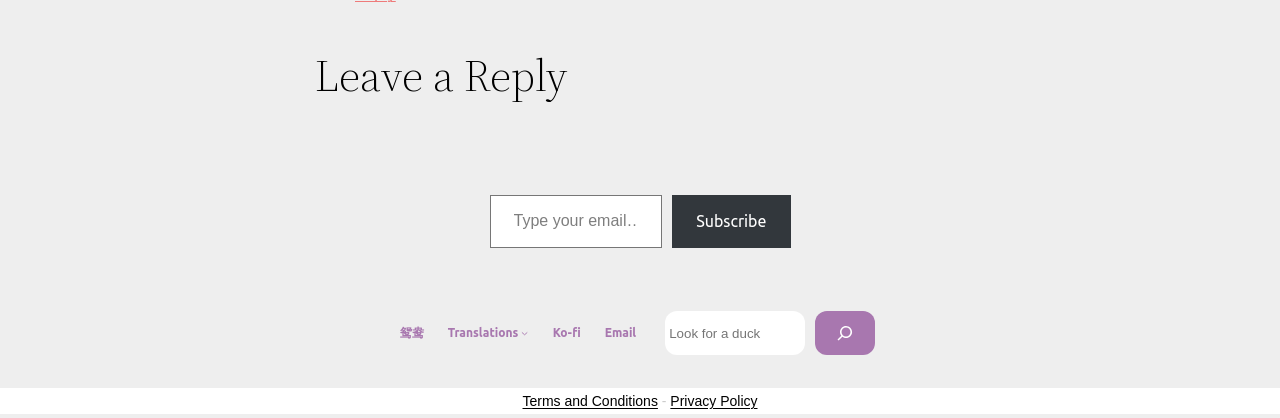What is the purpose of the iframe?
Please provide a detailed and comprehensive answer to the question.

The iframe is located in the root element of the webpage, and it has a description 'Comment Form'. This suggests that the purpose of the iframe is to provide a comment form for users to leave a reply or comment on the webpage.